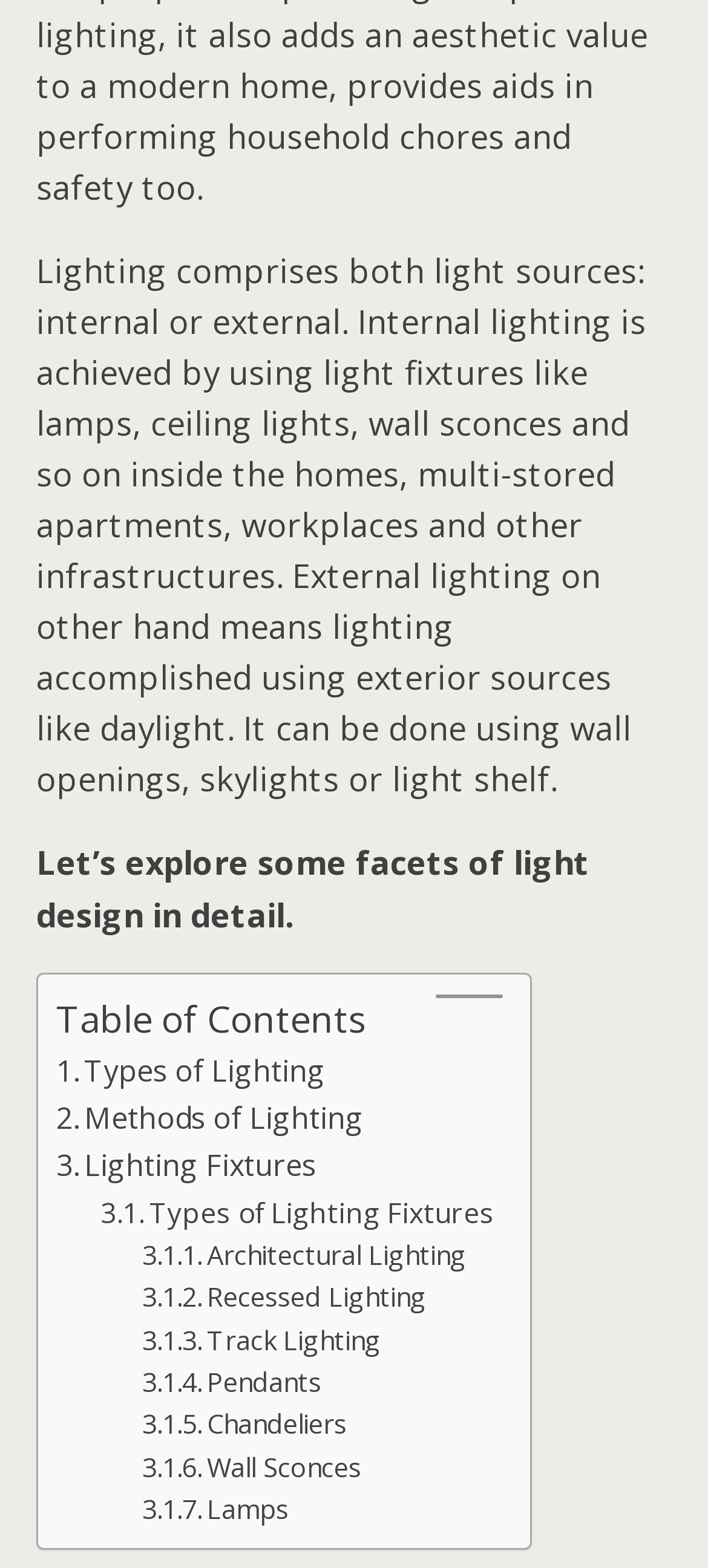Determine the bounding box for the described HTML element: "Lighting Fixtures". Ensure the coordinates are four float numbers between 0 and 1 in the format [left, top, right, bottom].

[0.079, 0.729, 0.447, 0.759]